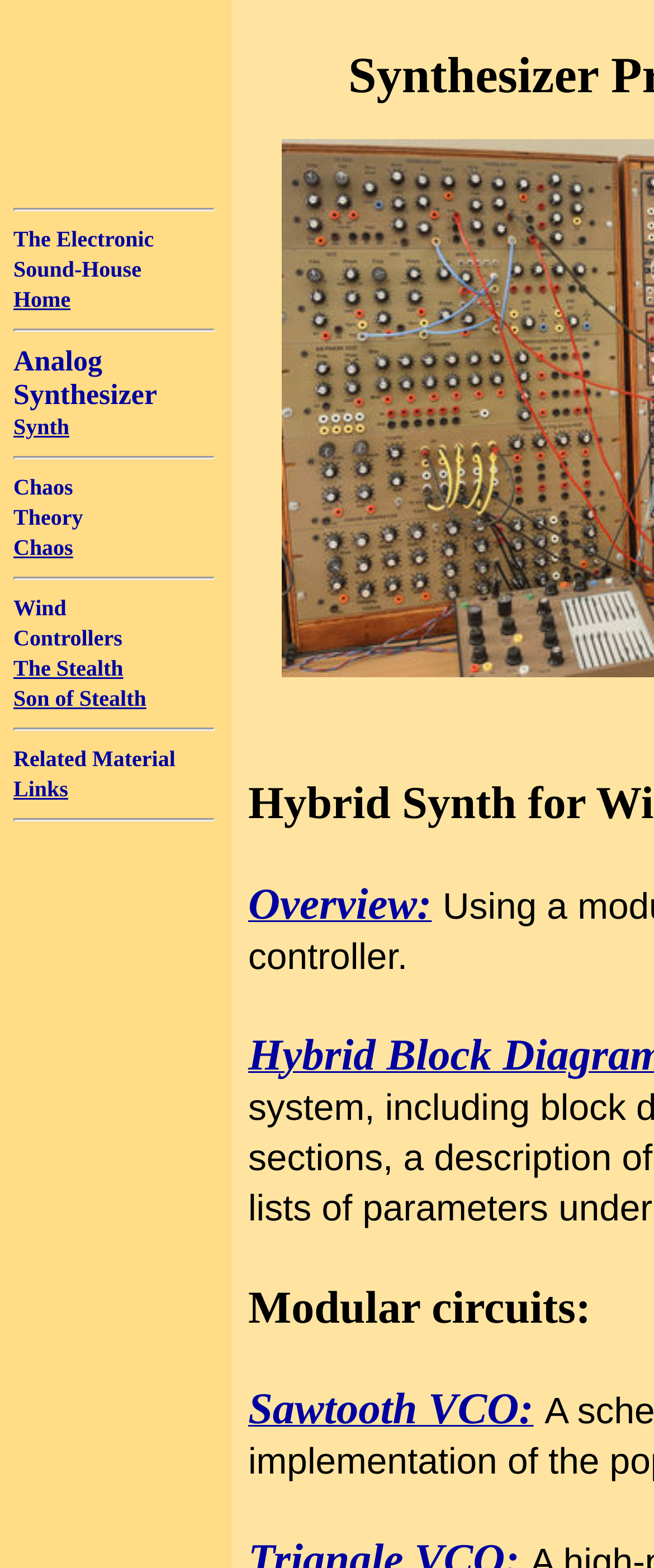Find the bounding box coordinates of the clickable area required to complete the following action: "view terms".

None